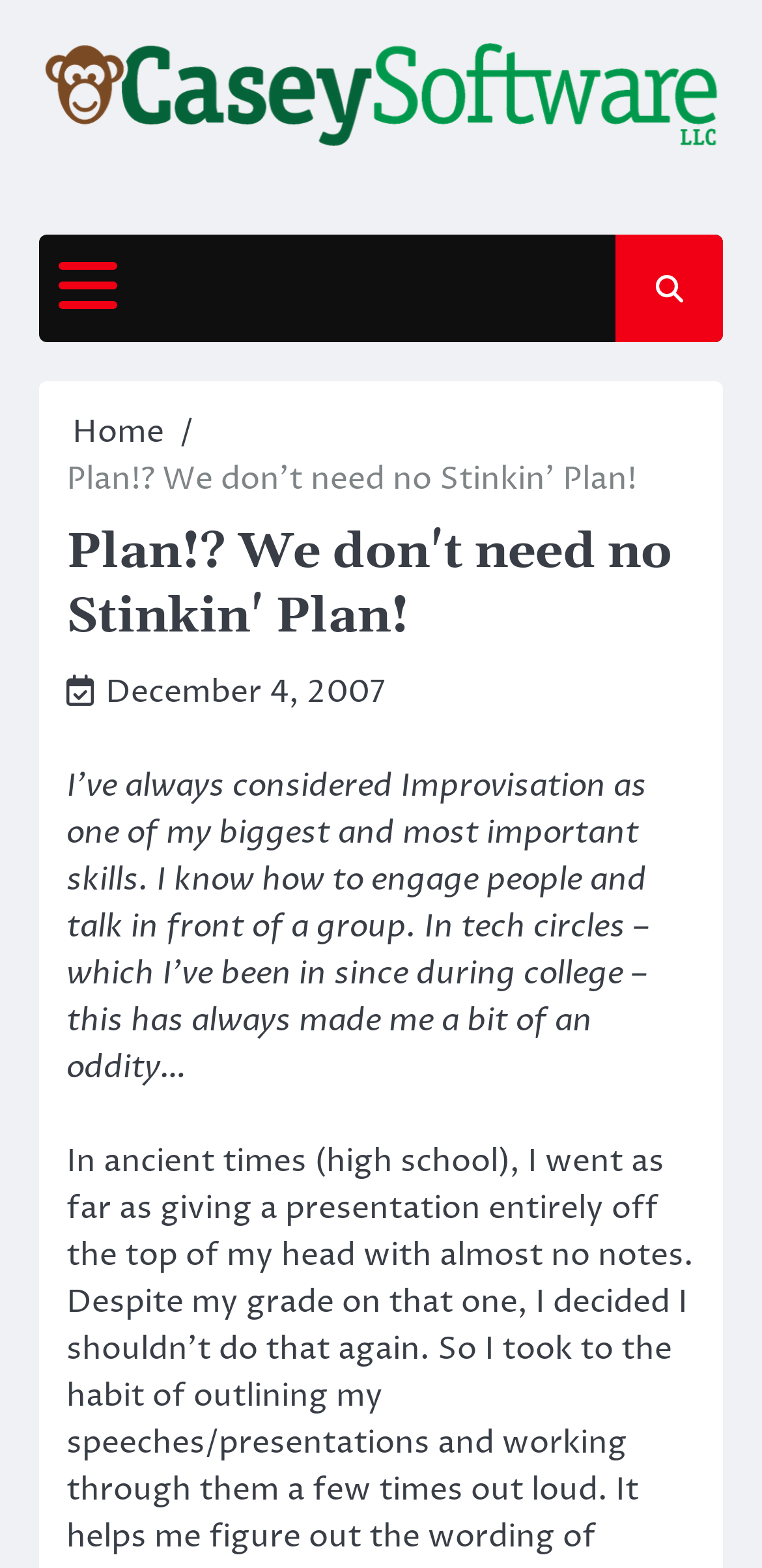Write an extensive caption that covers every aspect of the webpage.

The webpage appears to be a blog post titled "Plan!? We don't need no Stinkin' Plan!" by Caseysoftware. At the top left of the page, there is a link to the website's homepage, "Caseysoftware", accompanied by an image with the same name. 

Below the title, there is a navigation section, which includes a breadcrumb trail with a single link to "Home". 

To the right of the navigation section, there is a header that displays the title of the blog post, "Plan!? We don't need no Stinkin' Plan!". 

Underneath the title, there is a link indicating the date of the post, "December 4, 2007". 

On the top right of the page, there is a button that, when expanded, controls the primary menu. 

Additionally, there is another link on the top right corner of the page, but its purpose is unclear.